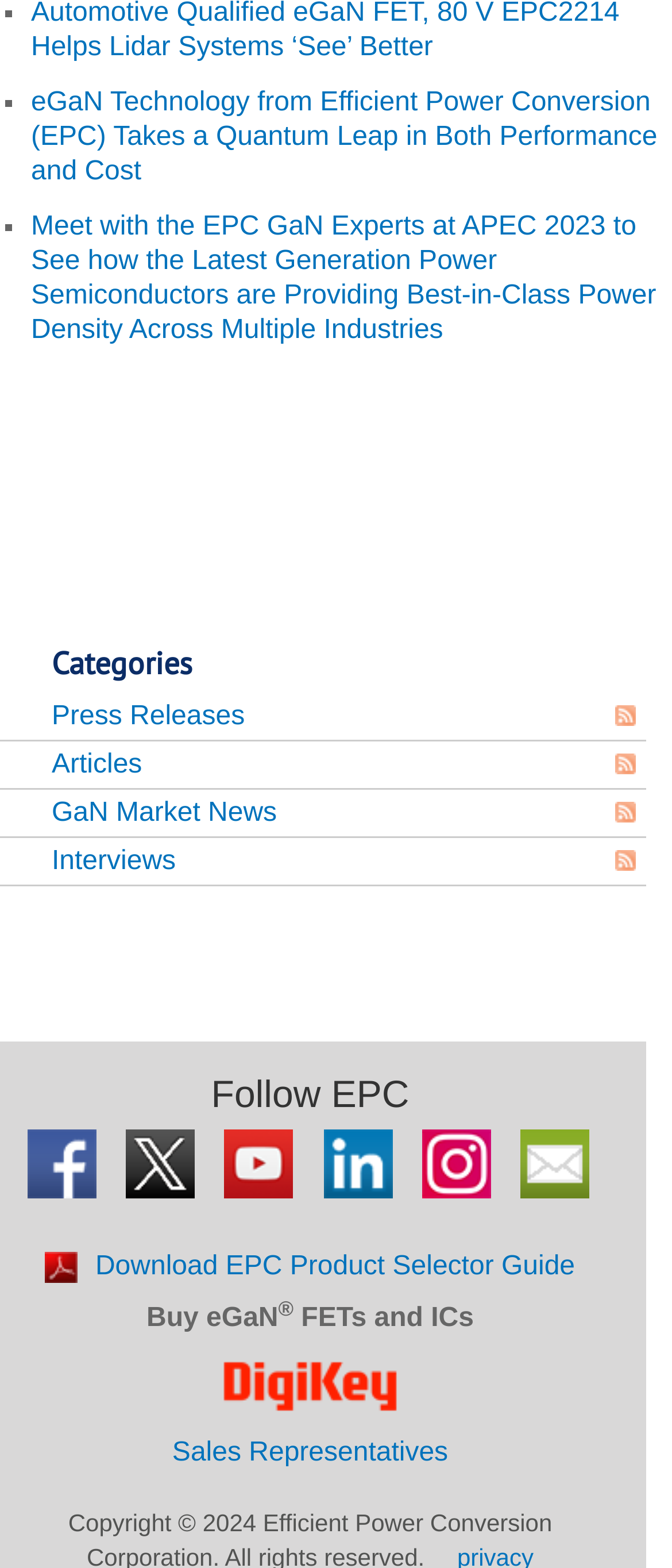Predict the bounding box for the UI component with the following description: "parent_node: Hire Us aria-label="Menu"".

None